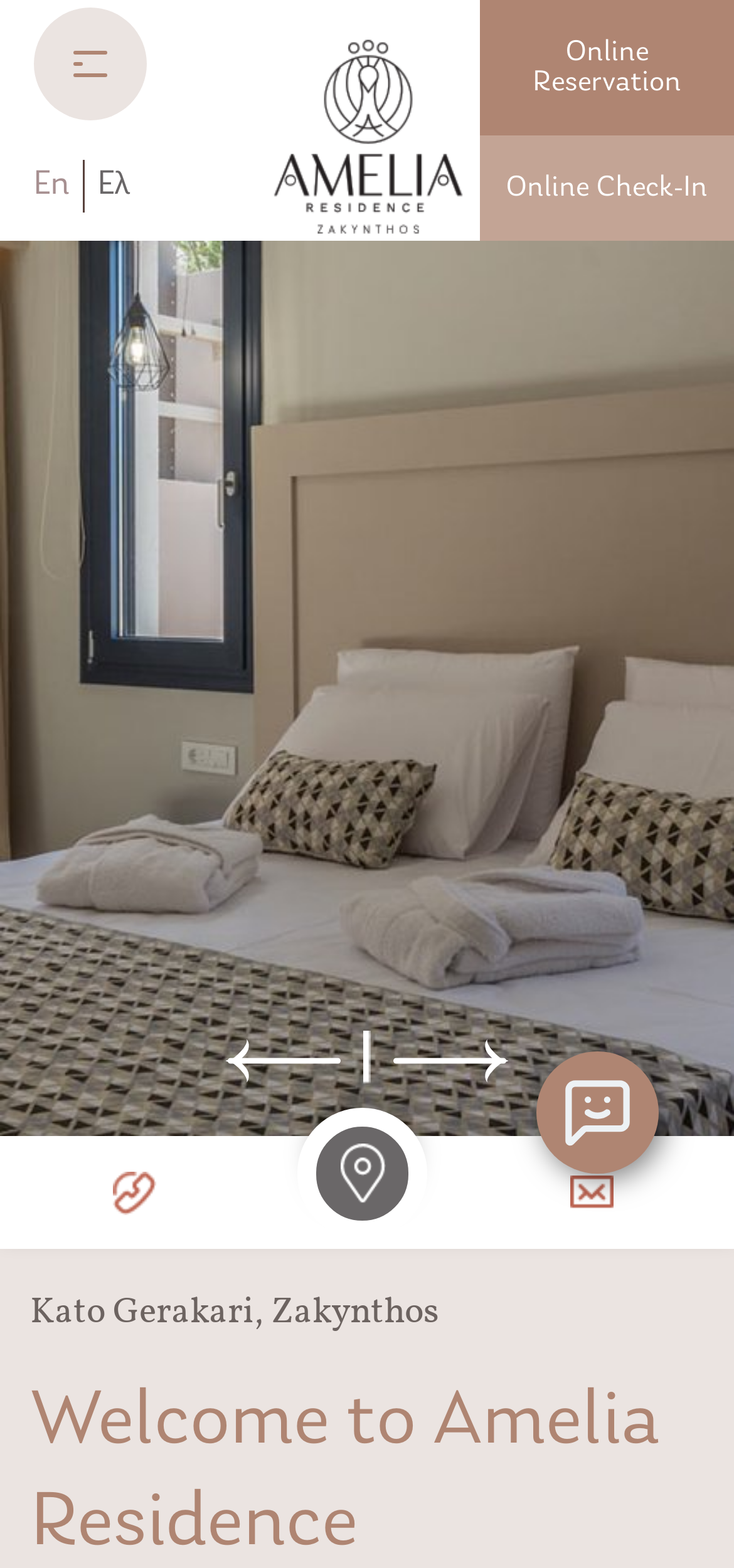Find the bounding box coordinates of the element's region that should be clicked in order to follow the given instruction: "Make an online reservation". The coordinates should consist of four float numbers between 0 and 1, i.e., [left, top, right, bottom].

[0.654, 0.0, 1.0, 0.086]